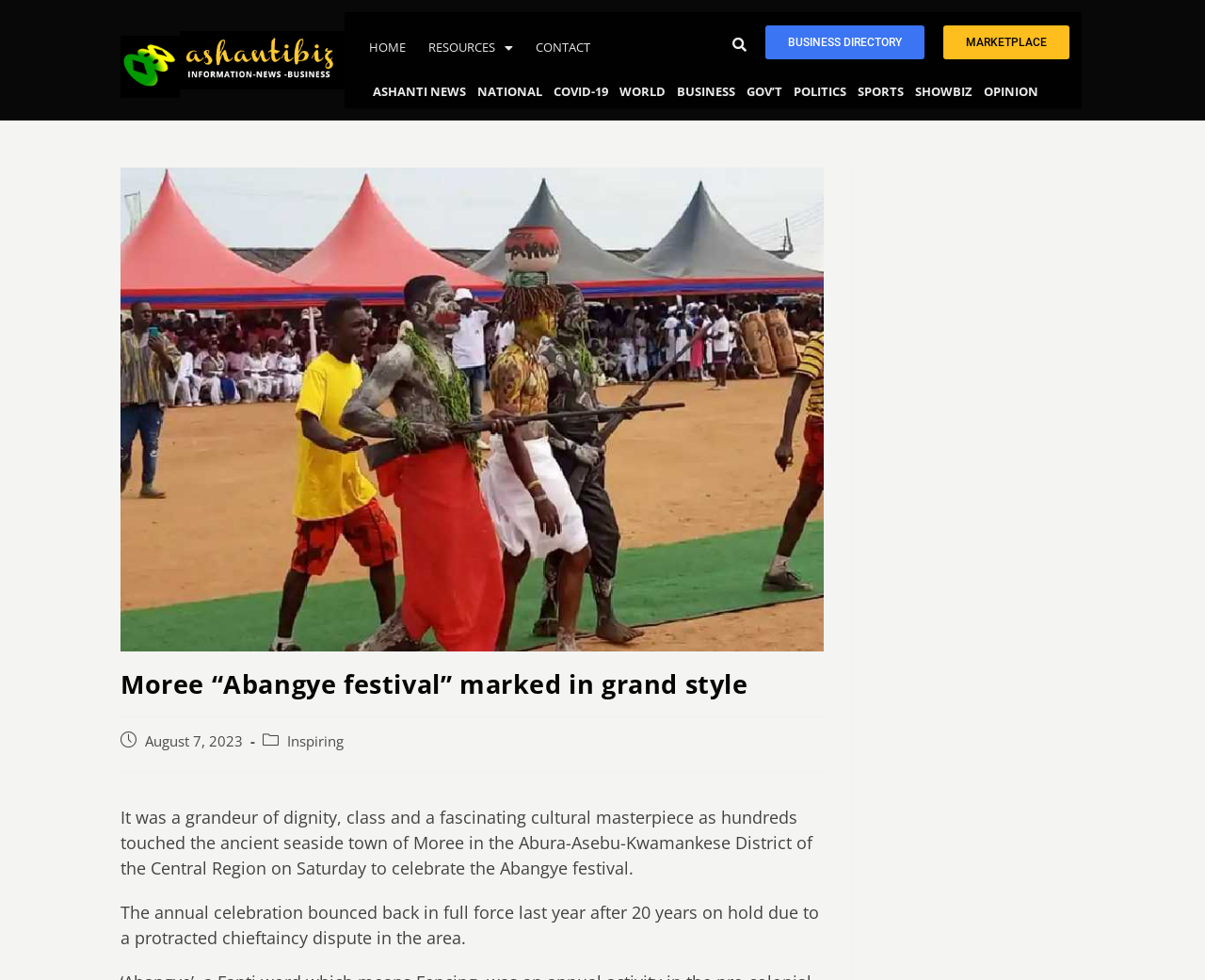In which district is Moree located?
Answer the question based on the image using a single word or a brief phrase.

Abura-Asebu-Kwamankese District